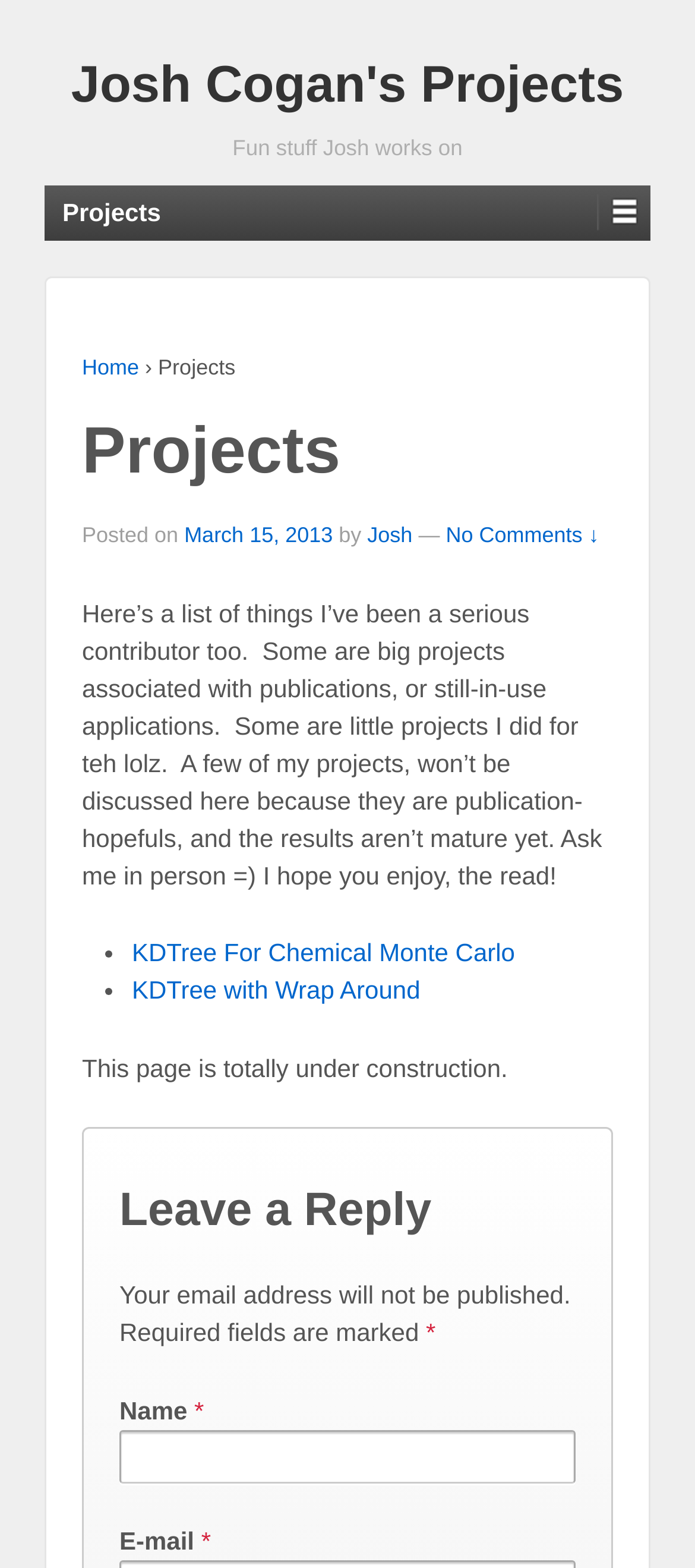What is the purpose of this webpage?
Based on the image content, provide your answer in one word or a short phrase.

Showcasing projects